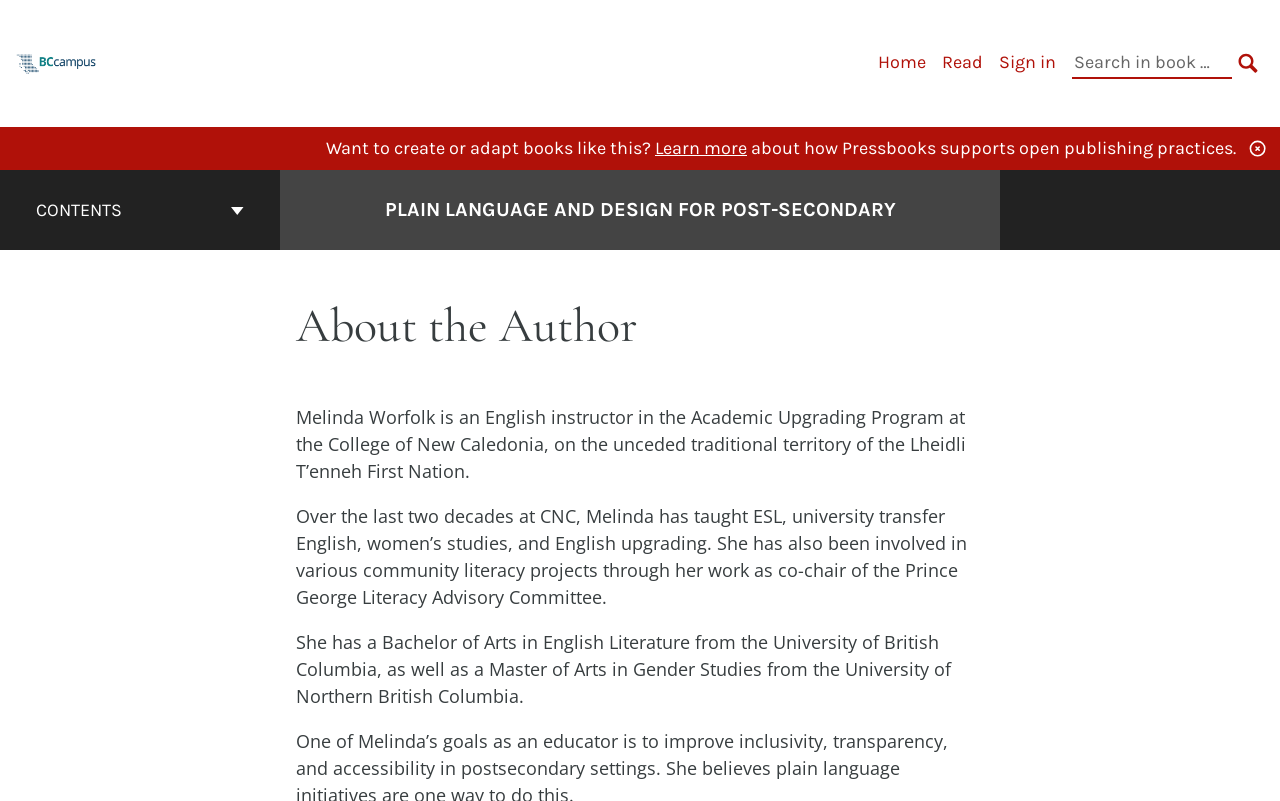Using the image as a reference, answer the following question in as much detail as possible:
What is the territory mentioned in the author's bio?

I found the territory mentioned in the author's bio by reading the text content of the webpage. The text mentions 'on the unceded traditional territory of the Lheidli T’enneh First Nation' which indicates that the Lheidli T’enneh First Nation is the territory mentioned in the author's bio.